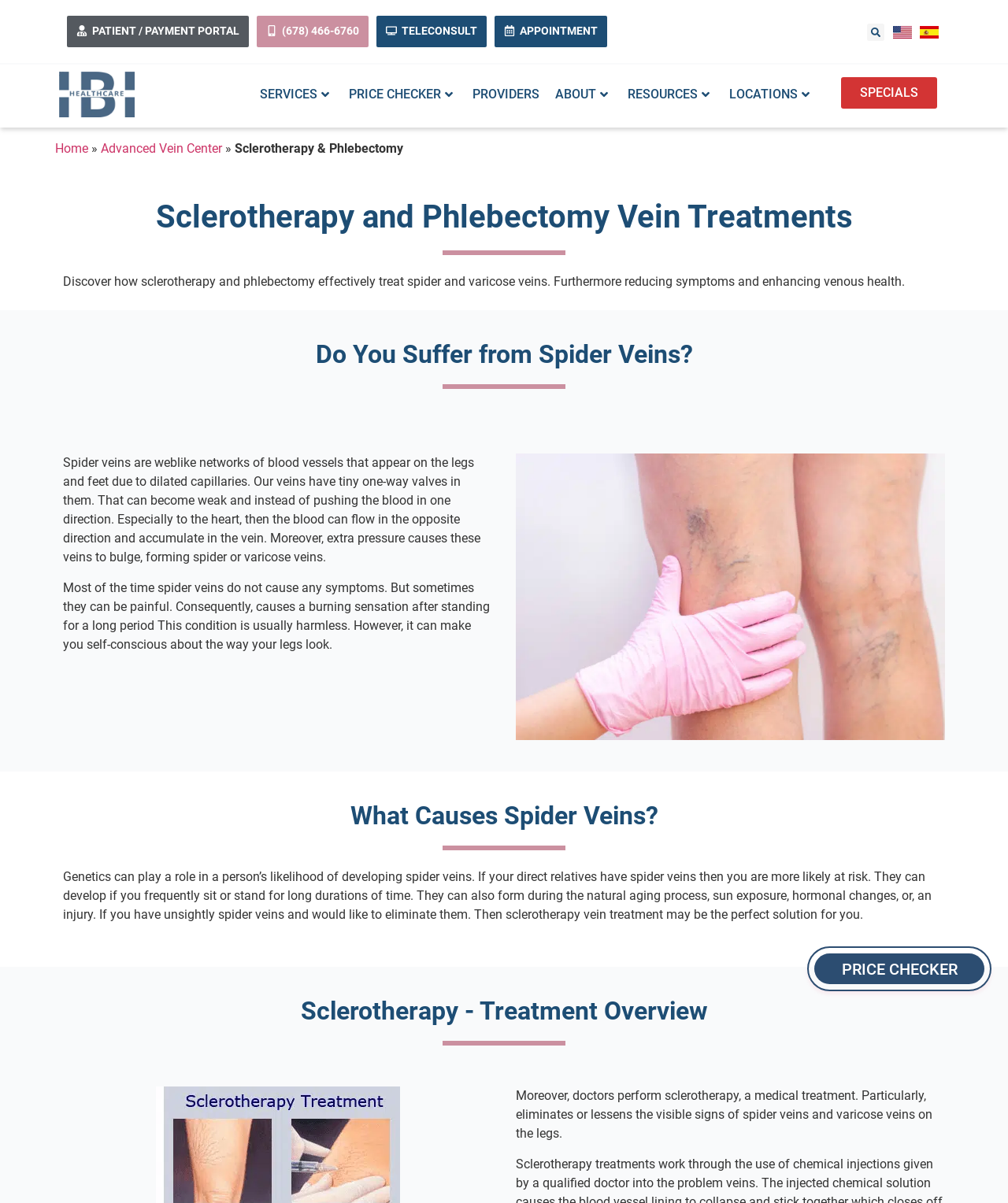Analyze the image and give a detailed response to the question:
What is the main topic of this webpage?

Based on the webpage content, I can see that the main topic is about vein treatments, specifically sclerotherapy and phlebectomy, which are used to treat spider and varicose veins.